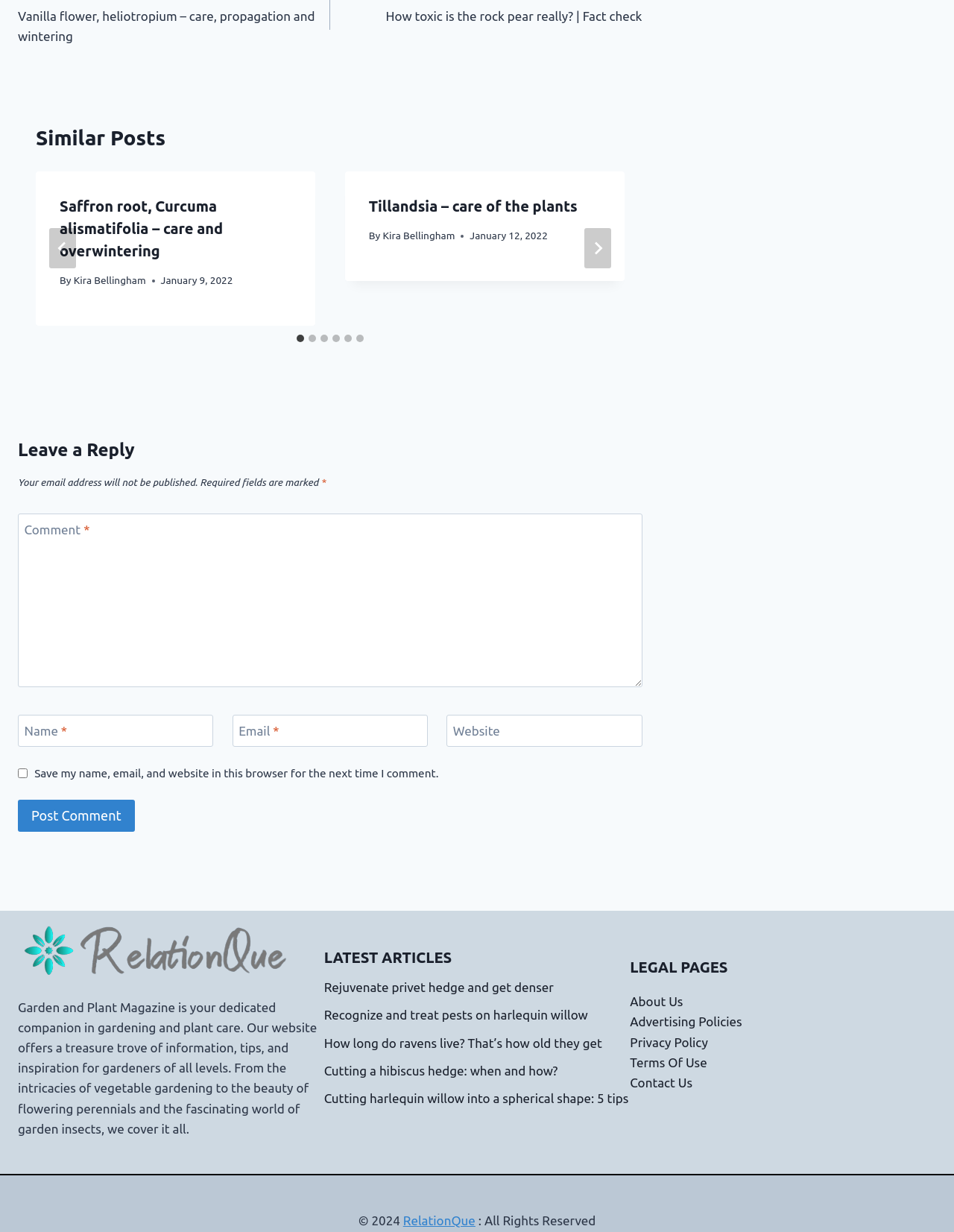Determine the bounding box coordinates for the clickable element required to fulfill the instruction: "Click the 'Next' button". Provide the coordinates as four float numbers between 0 and 1, i.e., [left, top, right, bottom].

[0.612, 0.185, 0.64, 0.218]